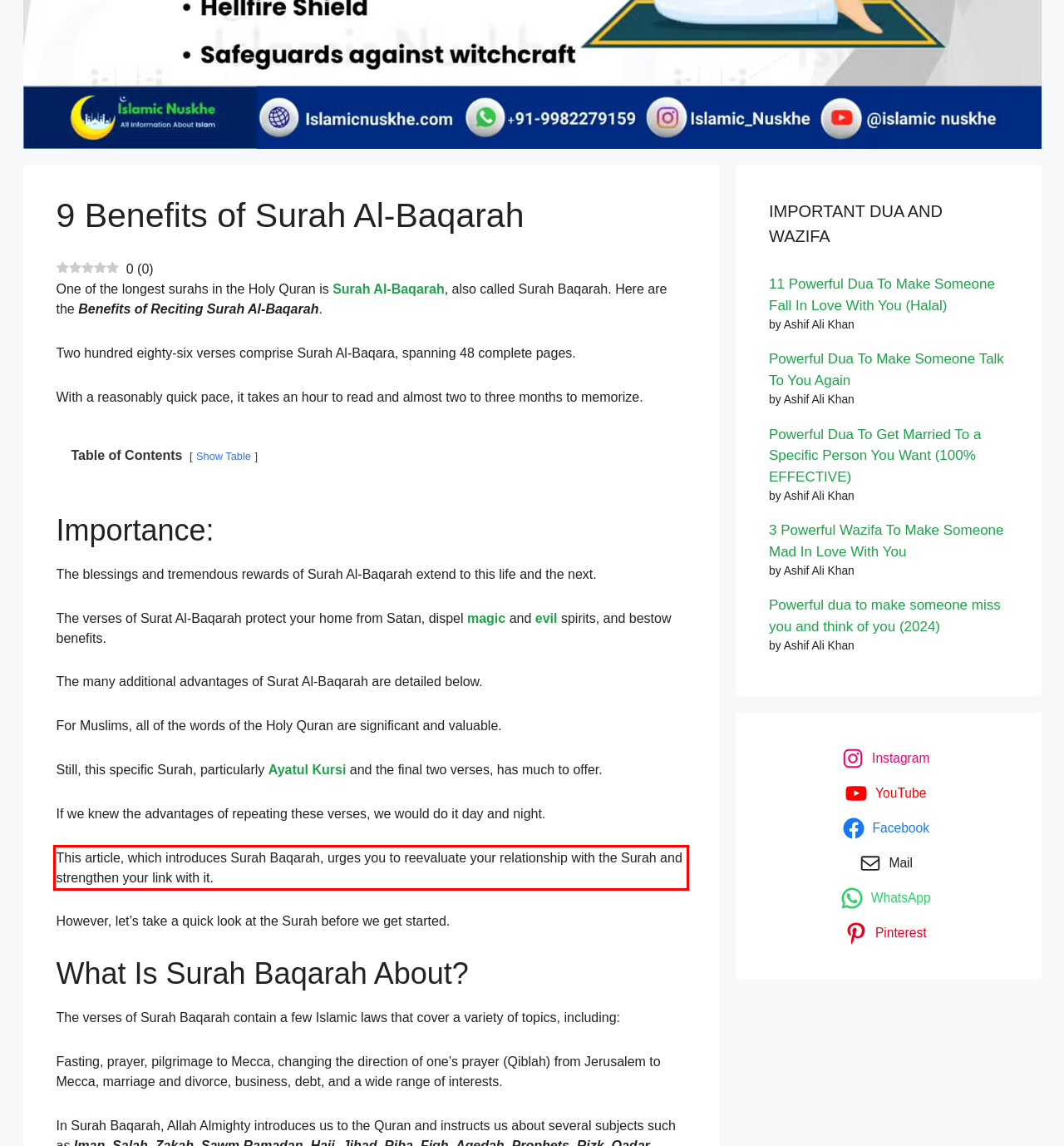Identify the red bounding box in the webpage screenshot and perform OCR to generate the text content enclosed.

This article, which introduces Surah Baqarah, urges you to reevaluate your relationship with the Surah and strengthen your link with it.